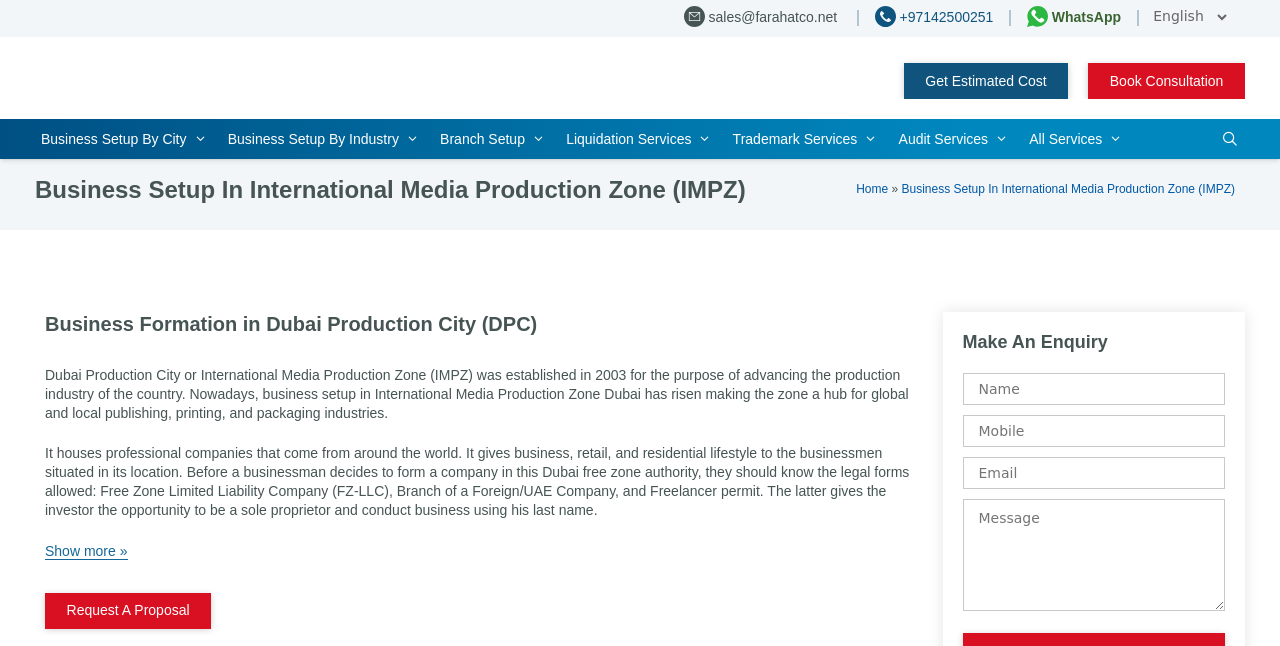Find the bounding box coordinates of the element you need to click on to perform this action: 'Click the WhatsApp link'. The coordinates should be represented by four float values between 0 and 1, in the format [left, top, right, bottom].

[0.802, 0.015, 0.89, 0.04]